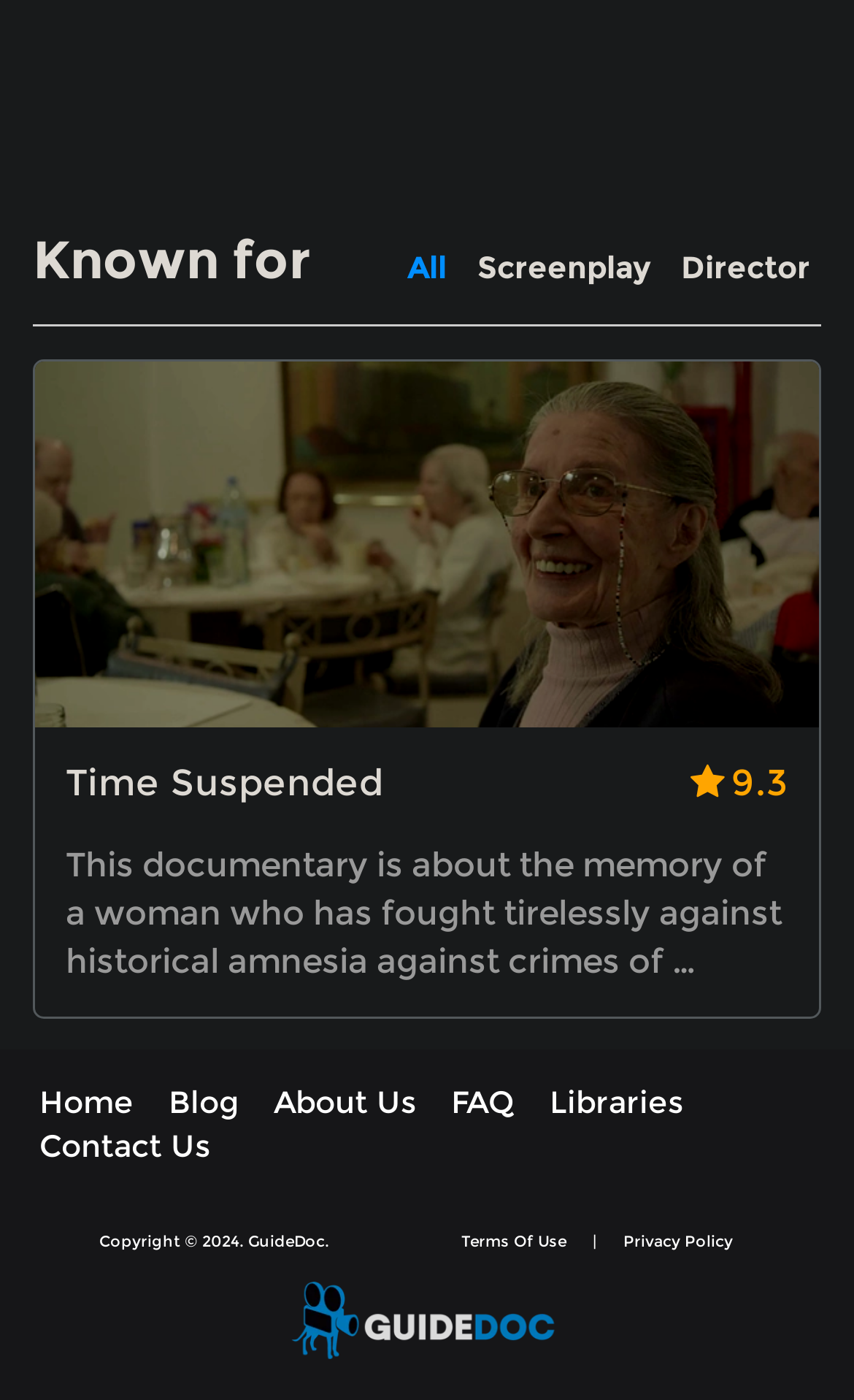Please locate the bounding box coordinates of the element's region that needs to be clicked to follow the instruction: "Read 'Snow Day at Red Rock Canyon Conservation Area!' article". The bounding box coordinates should be provided as four float numbers between 0 and 1, i.e., [left, top, right, bottom].

None